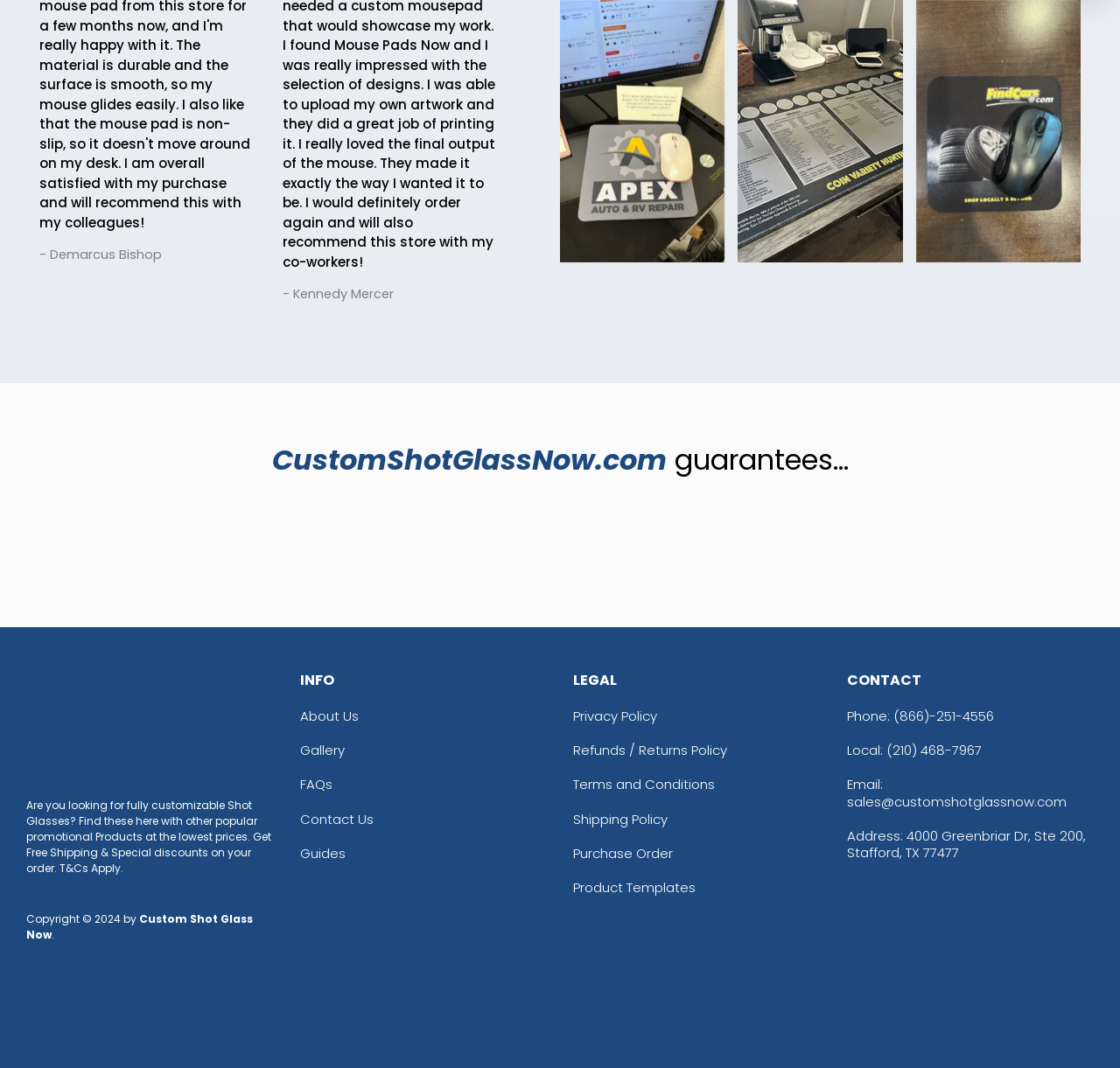Please identify the bounding box coordinates of the clickable area that will fulfill the following instruction: "Click Contact Us". The coordinates should be in the format of four float numbers between 0 and 1, i.e., [left, top, right, bottom].

[0.268, 0.758, 0.333, 0.775]